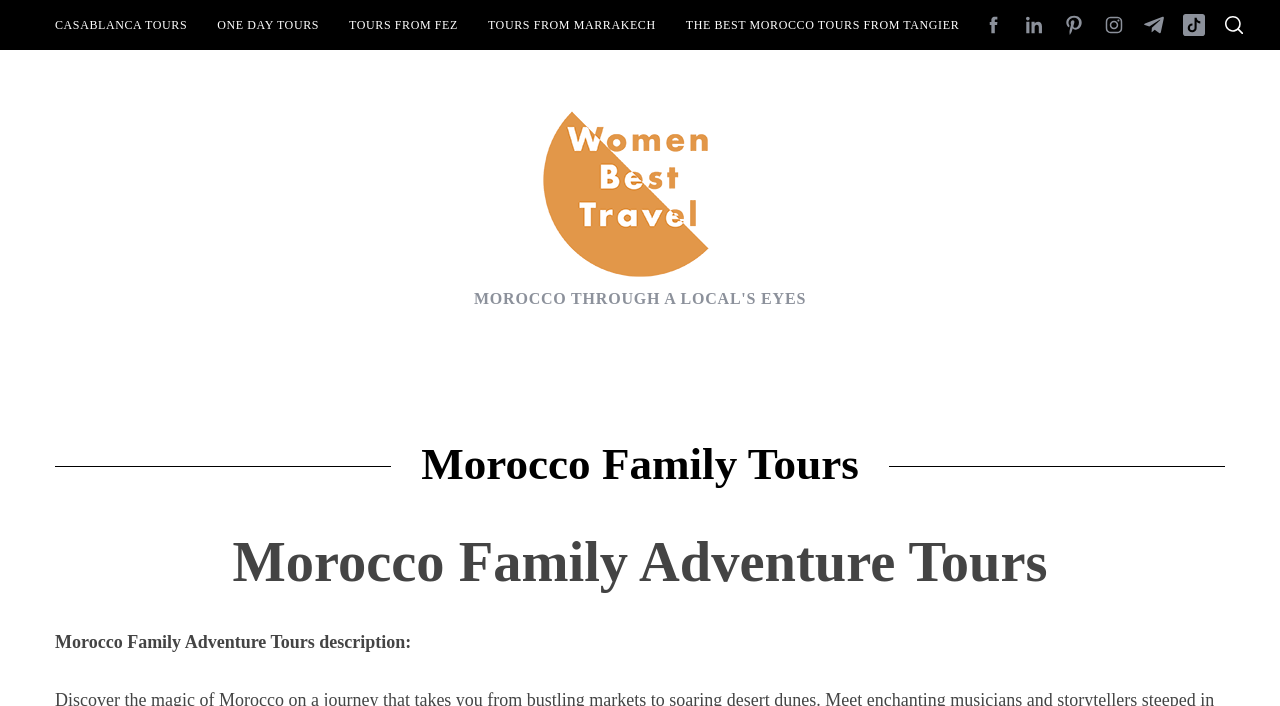Determine the bounding box coordinates of the clickable element to complete this instruction: "Search for Morocco tours". Provide the coordinates in the format of four float numbers between 0 and 1, [left, top, right, bottom].

[0.134, 0.761, 0.866, 0.895]